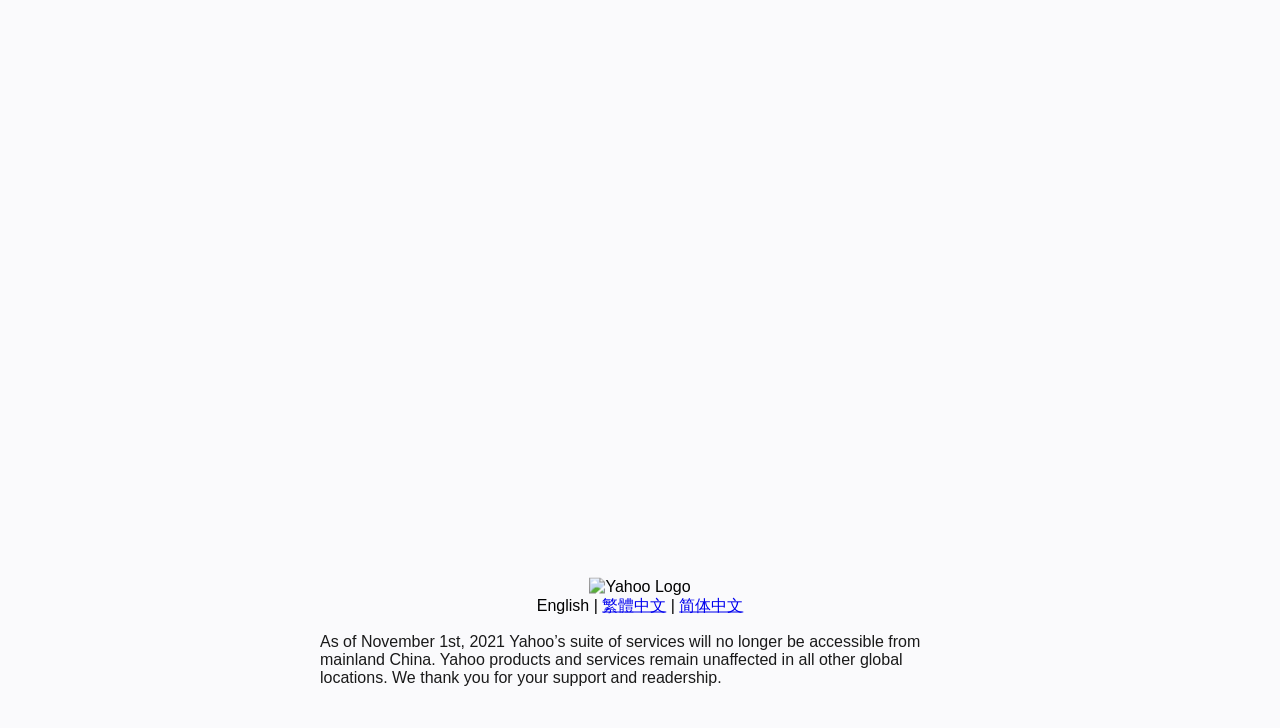Determine the bounding box coordinates (top-left x, top-left y, bottom-right x, bottom-right y) of the UI element described in the following text: English

[0.419, 0.819, 0.46, 0.843]